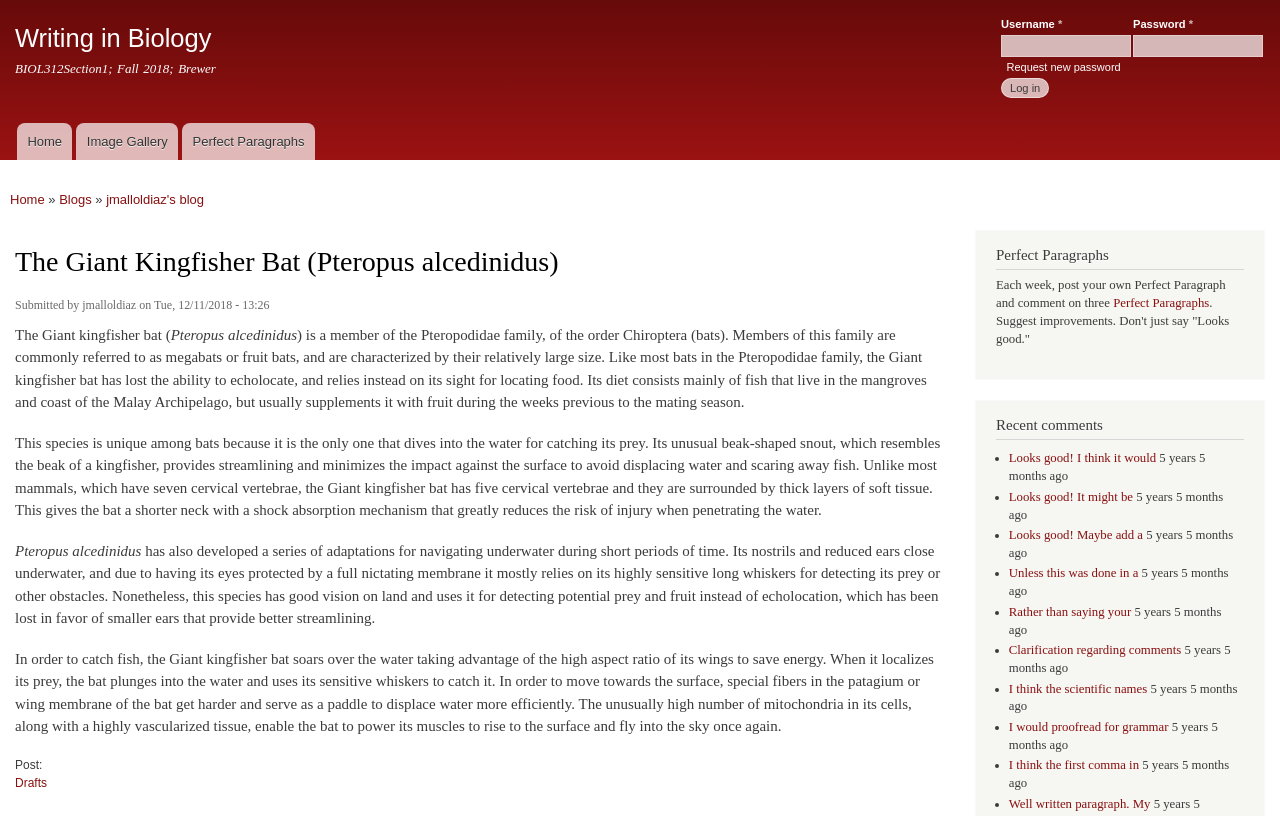Please find the main title text of this webpage.

The Giant Kingfisher Bat (Pteropus alcedinidus)